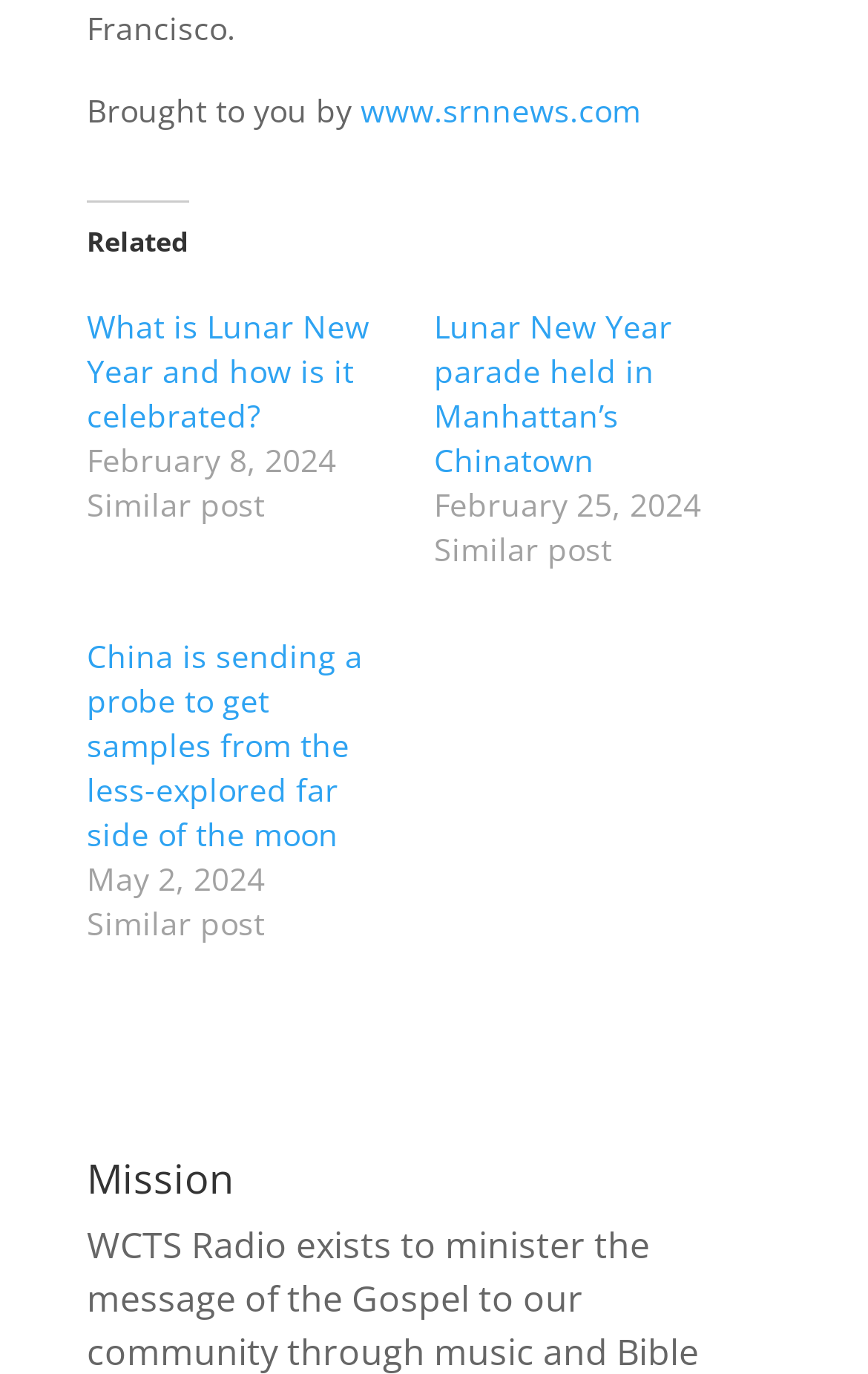What is the date of the third related post?
Answer the question with detailed information derived from the image.

The third related post has a timestamp of May 2, 2024, which is indicated by the static text 'May 2, 2024' within the time element.